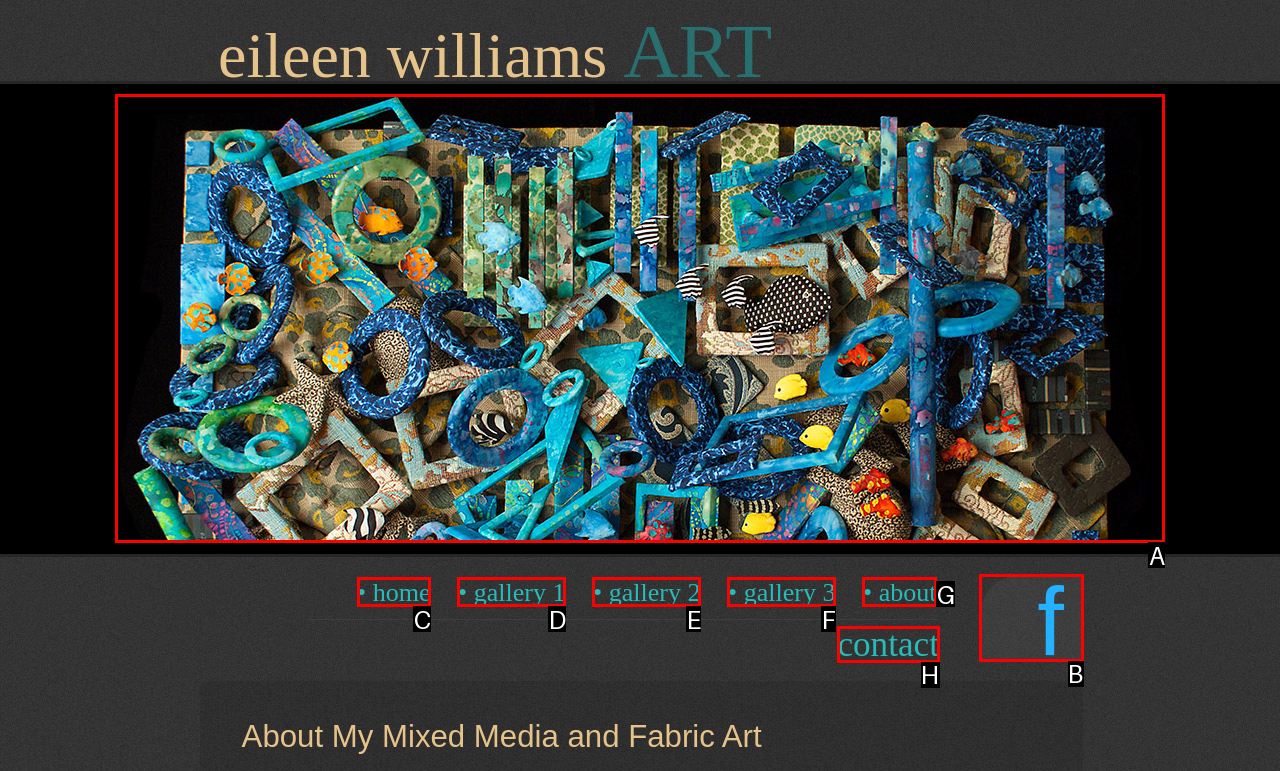Based on the choices marked in the screenshot, which letter represents the correct UI element to perform the task: view artwork slideshow?

A